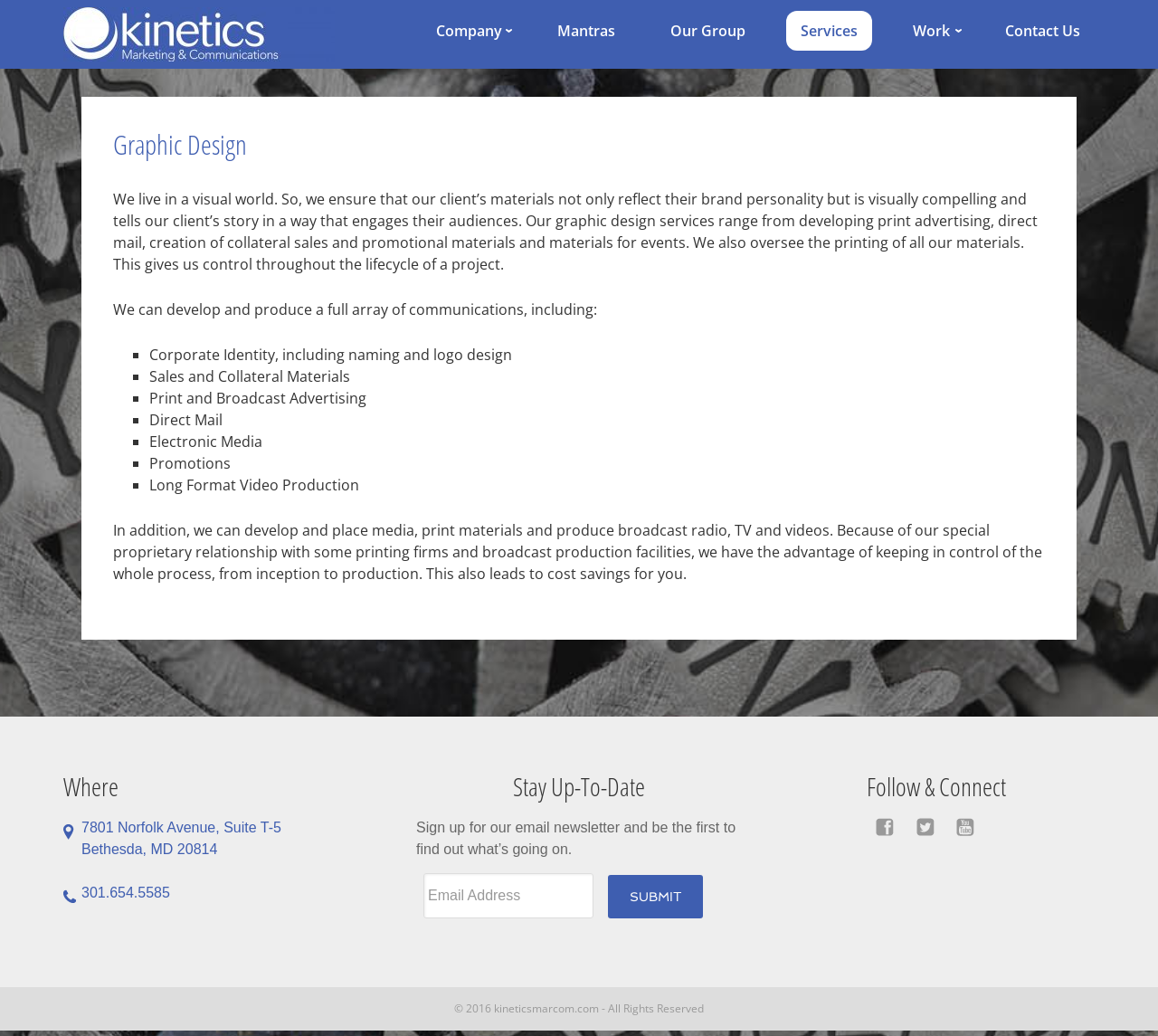Please find the bounding box coordinates (top-left x, top-left y, bottom-right x, bottom-right y) in the screenshot for the UI element described as follows: name="input_1" placeholder="Email Address"

[0.366, 0.843, 0.512, 0.886]